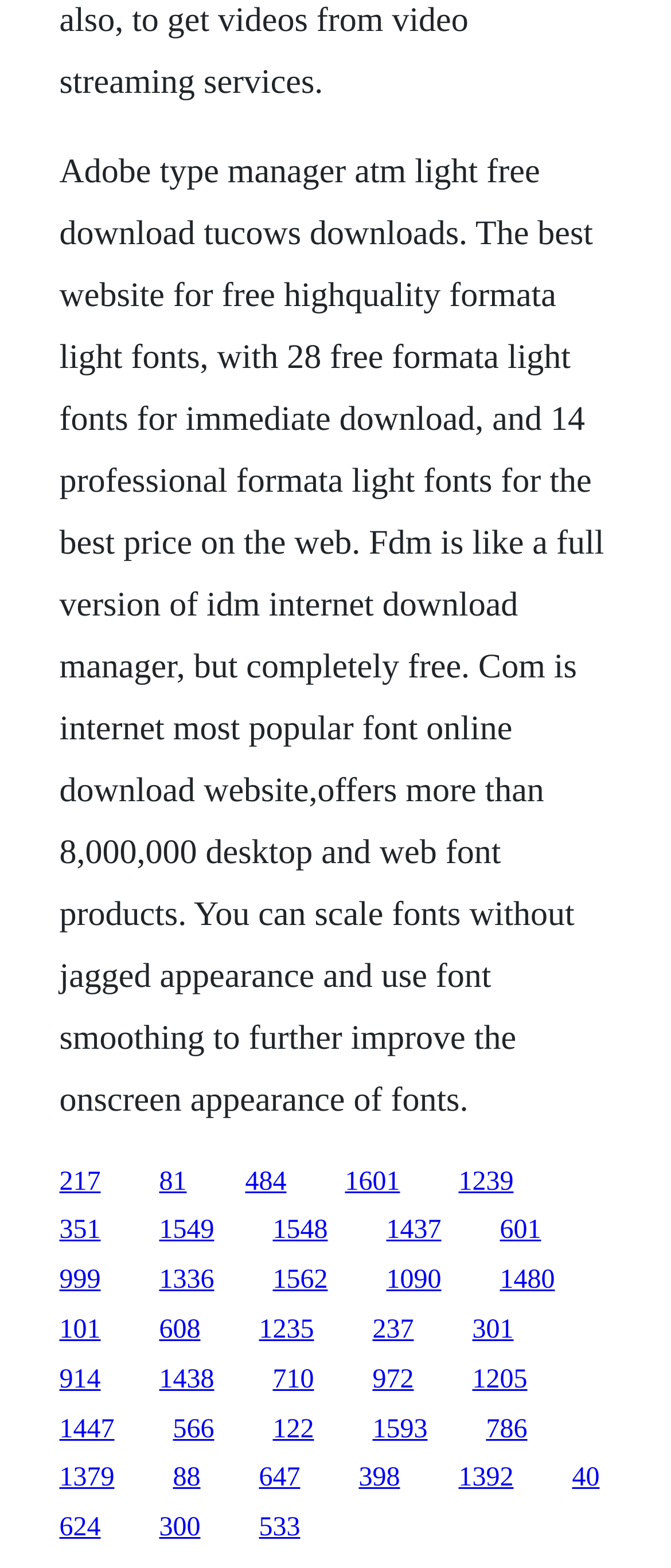Provide your answer to the question using just one word or phrase: How many free Formata Light fonts are available for download?

28